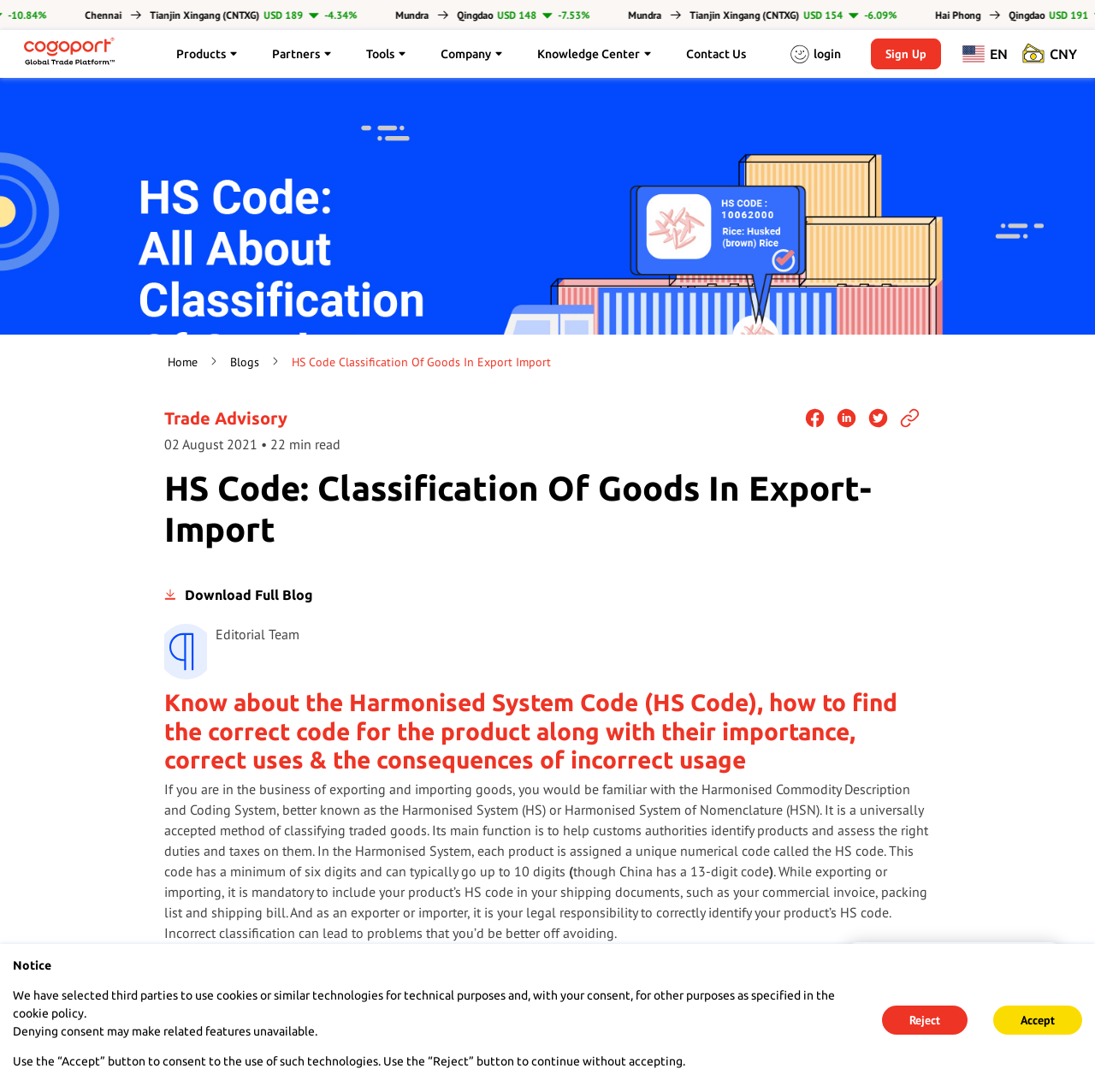Determine the bounding box coordinates of the region that needs to be clicked to achieve the task: "View recent post 'How I secure website logins'".

None